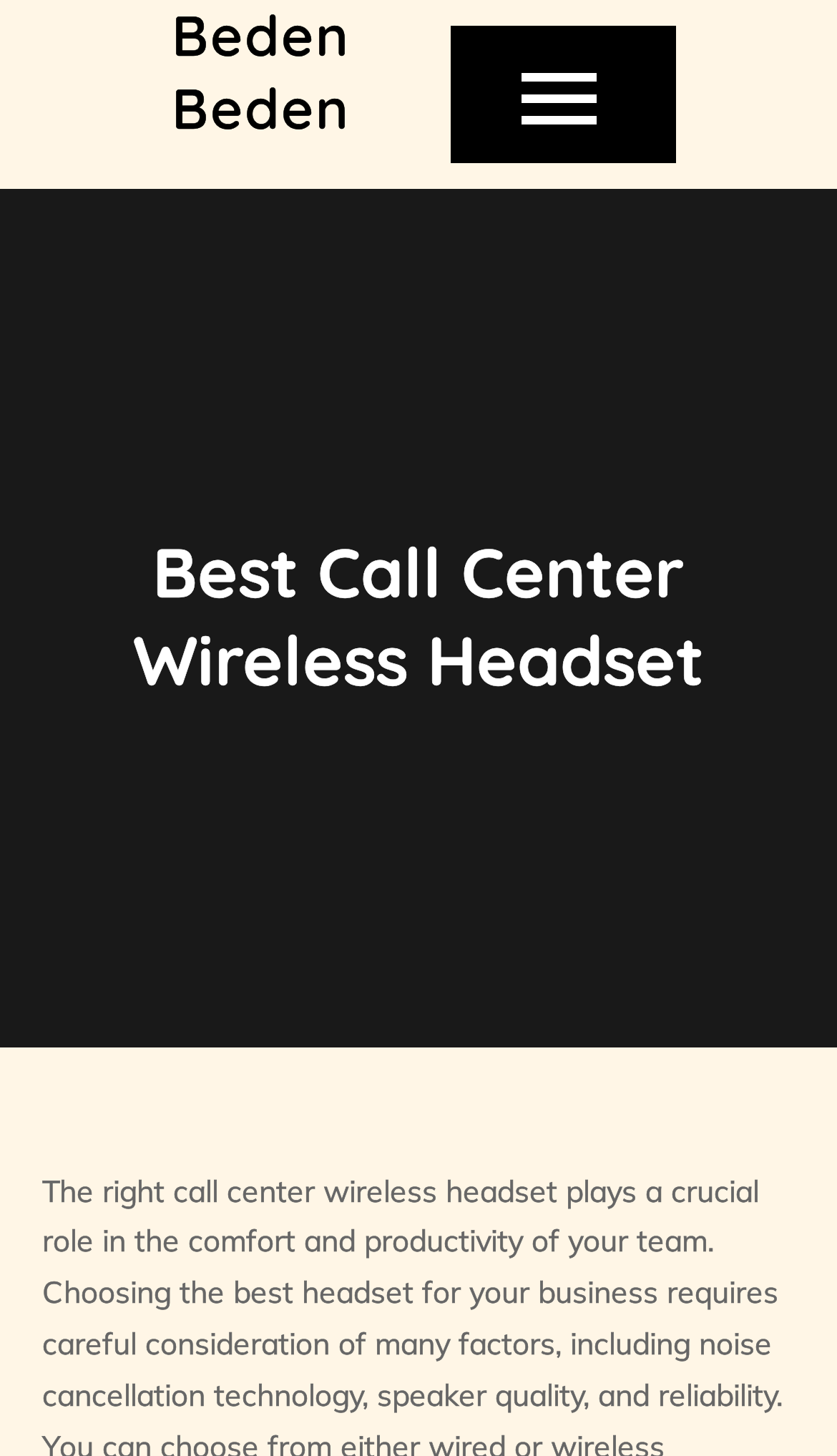Using the provided element description: "beden beden", identify the bounding box coordinates. The coordinates should be four floats between 0 and 1 in the order [left, top, right, bottom].

[0.205, 0.0, 0.418, 0.098]